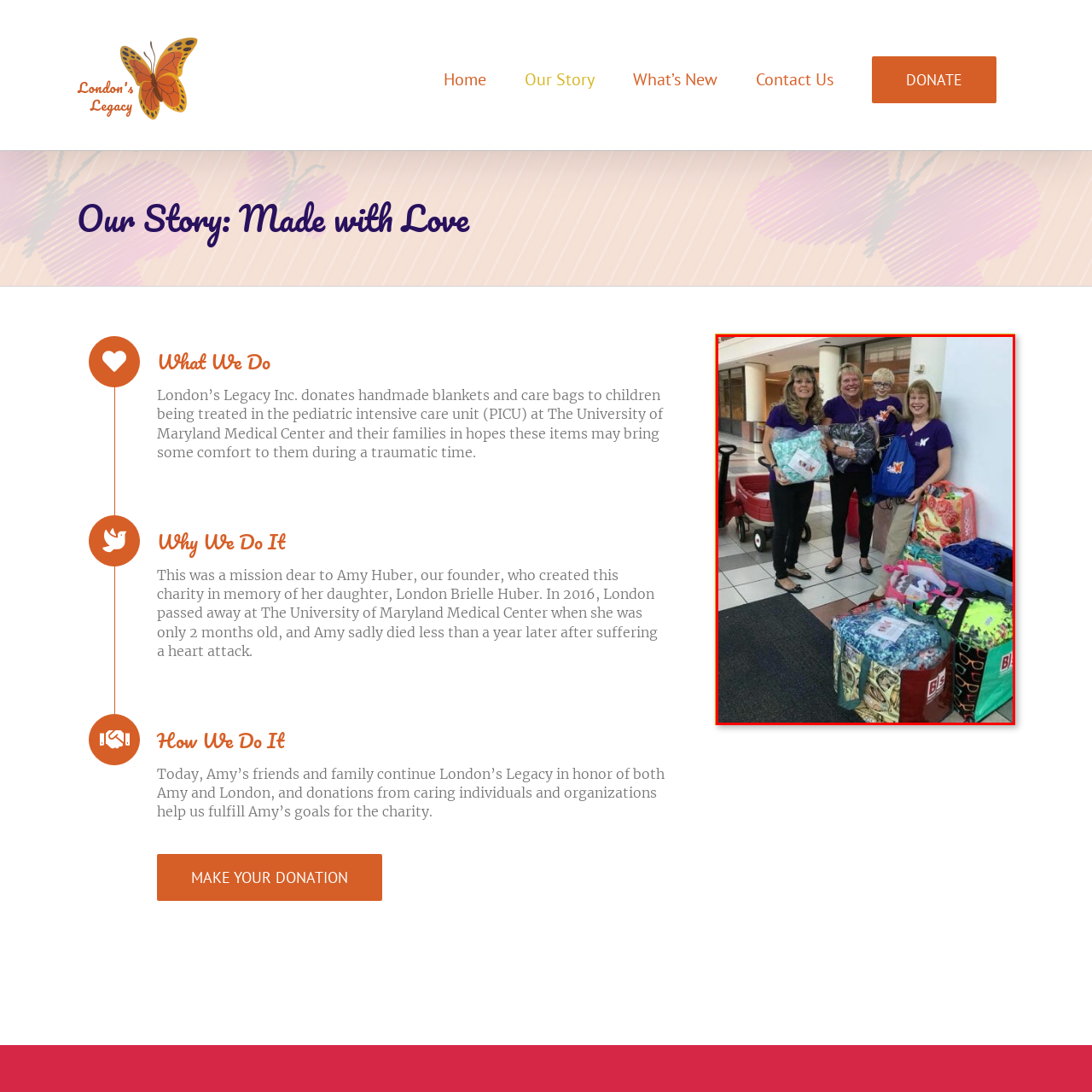Describe extensively the image that is contained within the red box.

The image showcases a heartwarming moment featuring four individuals, likely volunteers, who are passionately involved in a charitable initiative. They are gathered together in a brightly lit indoor space, standing with smiles and holding bundles of handmade blankets and care bags. 

Two women on the left wear matching purple shirts and hold colorful, neatly tied blankets, while a young boy in a blue shirt stands beside them, appearing excited about the event. The fourth woman, also in a purple top, is carrying an assortment of bags, highlighting the importance of their mission.

In the background, various bags filled with more blankets and supplies are piled up, emphasizing their efforts to support children in need. This scene exemplifies the spirit of London’s Legacy Inc., which is dedicated to providing comfort to children undergoing treatment in pediatric settings. The image captures both the camaraderie of the team and the impact of their generous contributions to those experiencing difficult times.